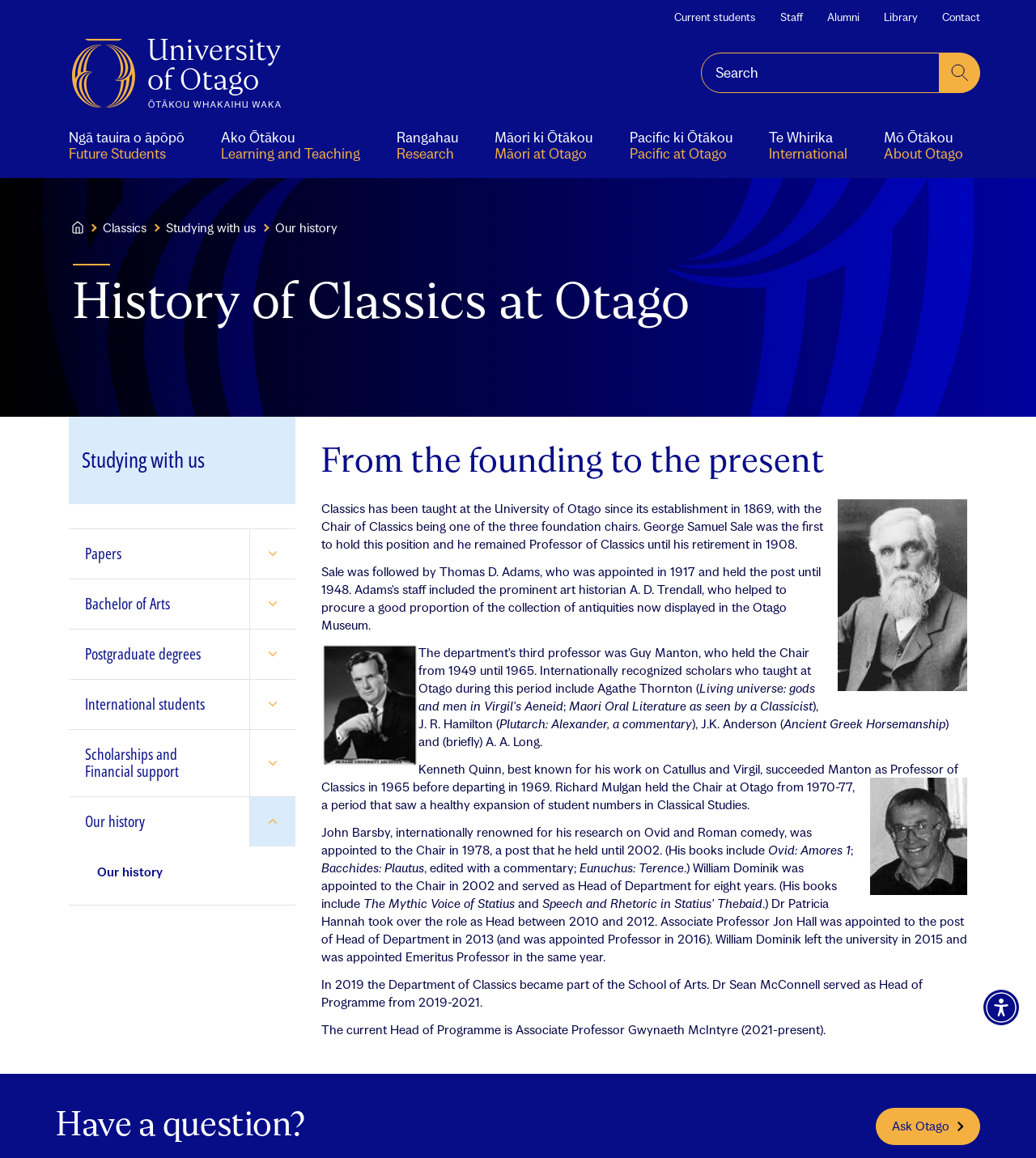What is the vertical position of the 'Skip to main content' link?
Please provide a detailed and thorough answer to the question.

I found the answer by looking at the bounding box coordinates of the 'Skip to main content' link, which is [0.053, 0.013, 0.054, 0.014]. The y1 coordinate represents the vertical position, which is 0.013.